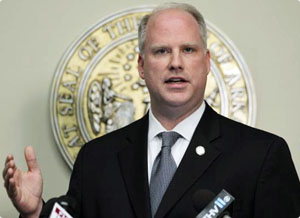What is the topic of Dustin McDaniel's letter?
Look at the image and provide a detailed response to the question.

Dustin McDaniel's letter, which is related to the image, stresses the importance of environmental leadership and his belief in addressing climate change, suggesting that the topic is related to environmental issues.